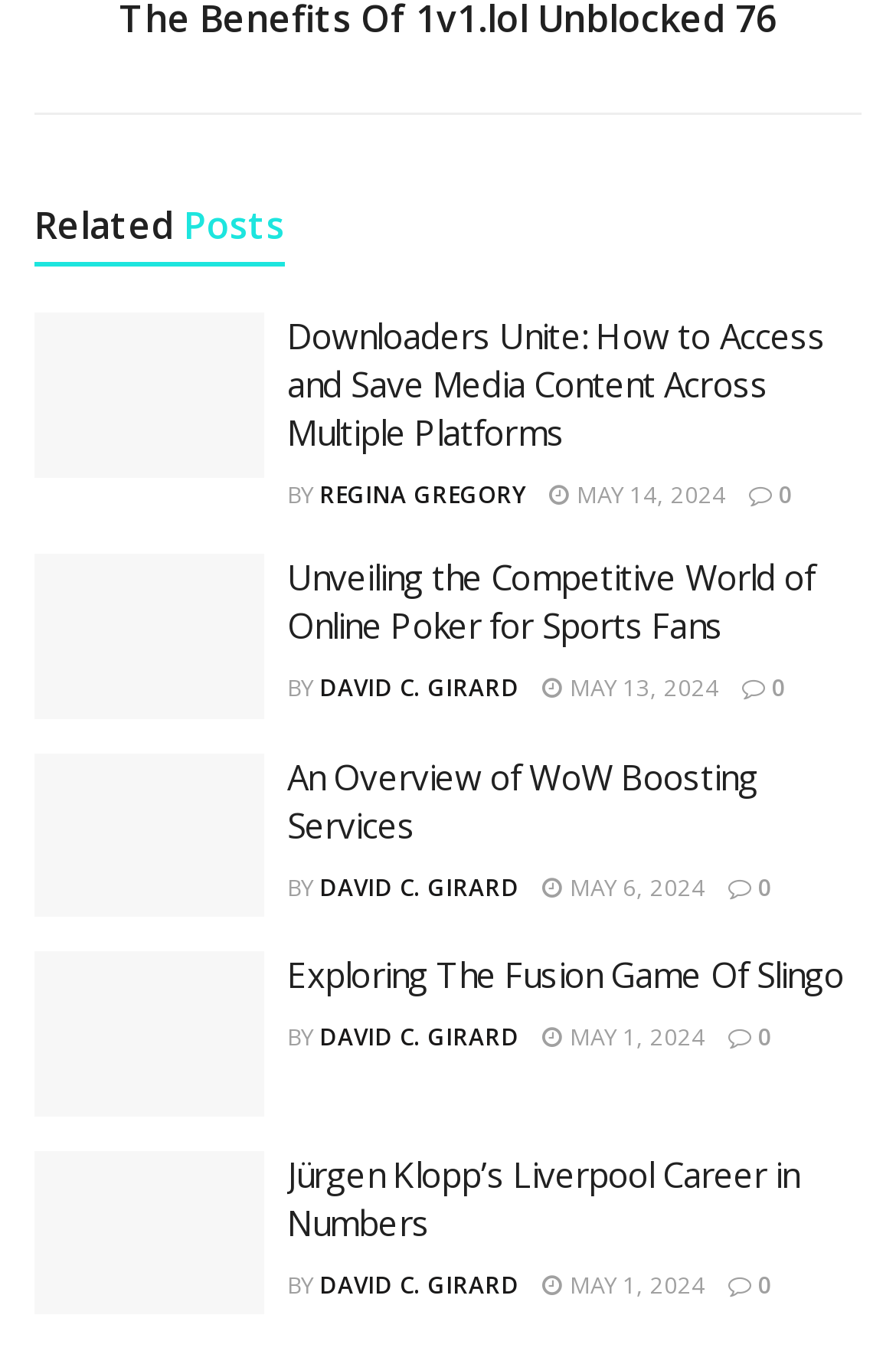For the given element description 0, determine the bounding box coordinates of the UI element. The coordinates should follow the format (top-left x, top-left y, bottom-right x, bottom-right y) and be within the range of 0 to 1.

[0.836, 0.354, 0.885, 0.378]